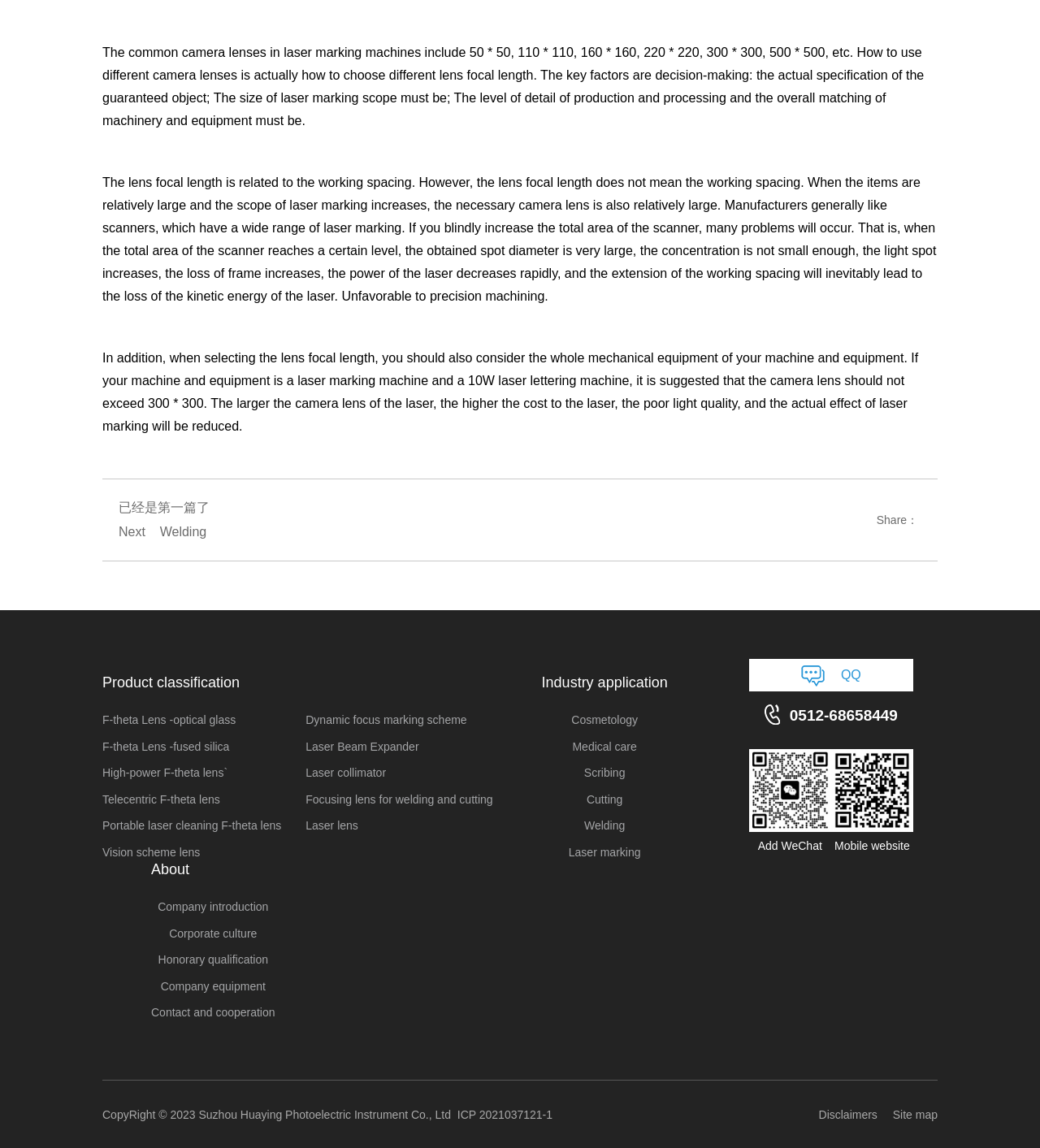Find the bounding box of the UI element described as follows: "Portable laser cleaning F-theta lens".

[0.098, 0.713, 0.27, 0.725]